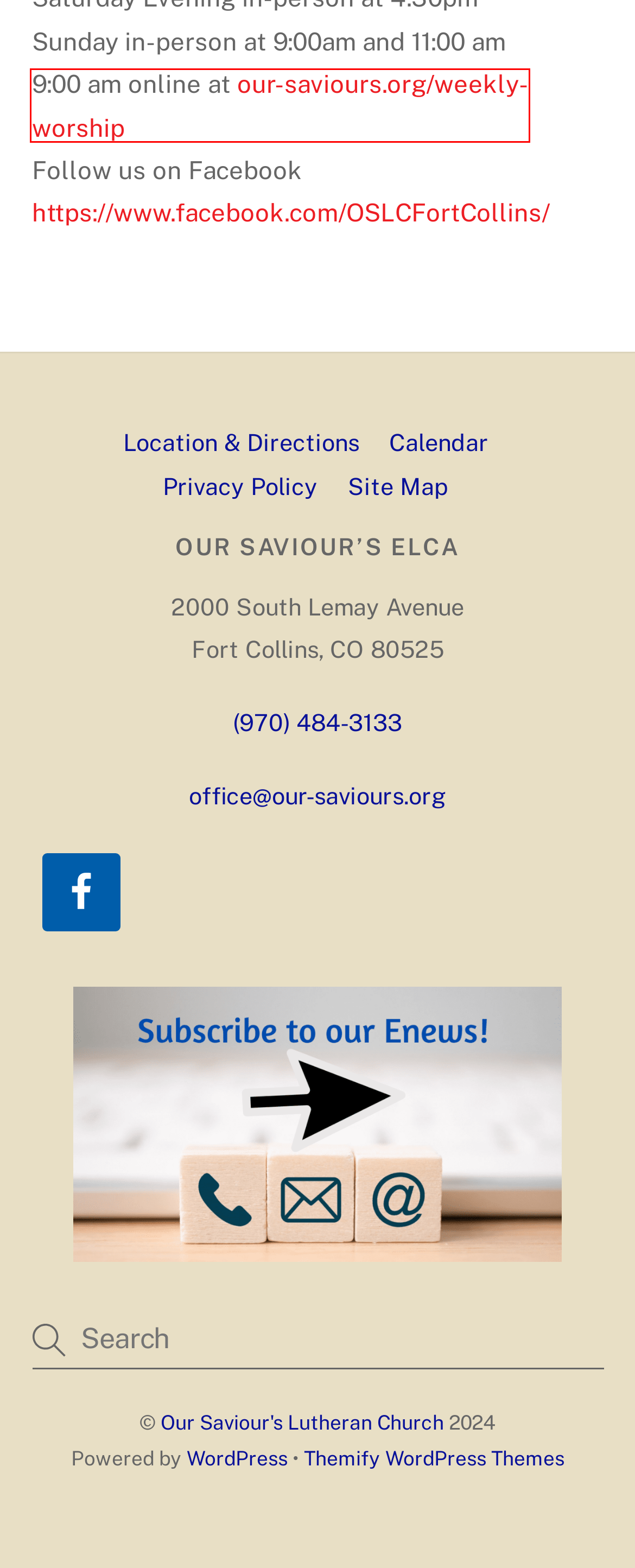You are given a screenshot of a webpage within which there is a red rectangle bounding box. Please choose the best webpage description that matches the new webpage after clicking the selected element in the bounding box. Here are the options:
A. Contact & Directions - Our Saviour's Lutheran Church
B. Site Map - Our Saviour's Lutheran Church
C. Drag & Drop WordPress Themes • Themify
D. Revelation to John: A New Creation, Indeed 6-2-2019 - Our Saviour's Lutheran Church
E. Calendar - View by Calendar
F. Blog Tool, Publishing Platform, and CMS – WordPress.org
G. Privacy Policy - Our Saviour's Lutheran Church
H. Weekly Worship - Our Saviour's Lutheran Church

H